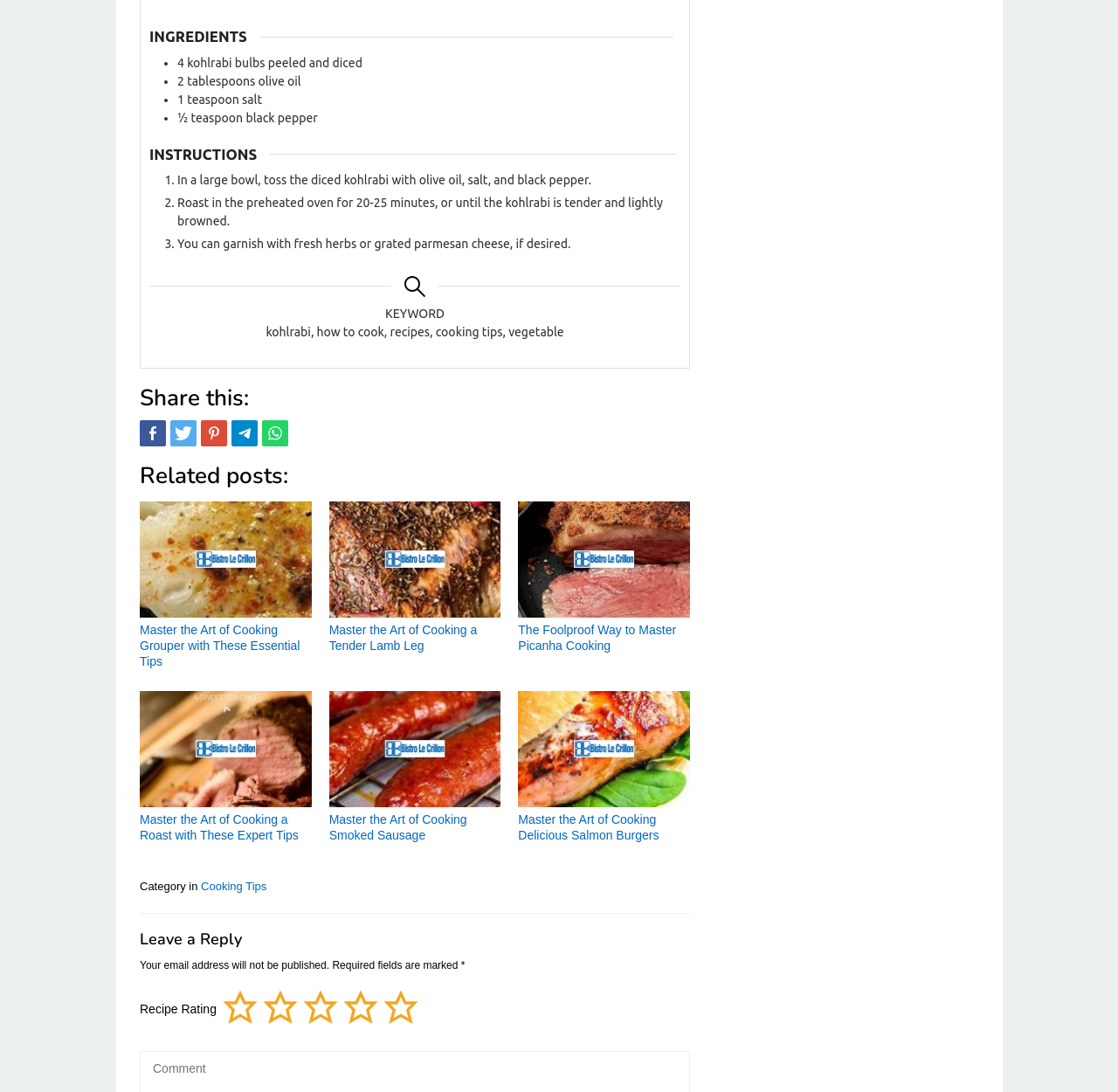Using the format (top-left x, top-left y, bottom-right x, bottom-right y), provide the bounding box coordinates for the described UI element. All values should be floating point numbers between 0 and 1: Is It Vegan?

None